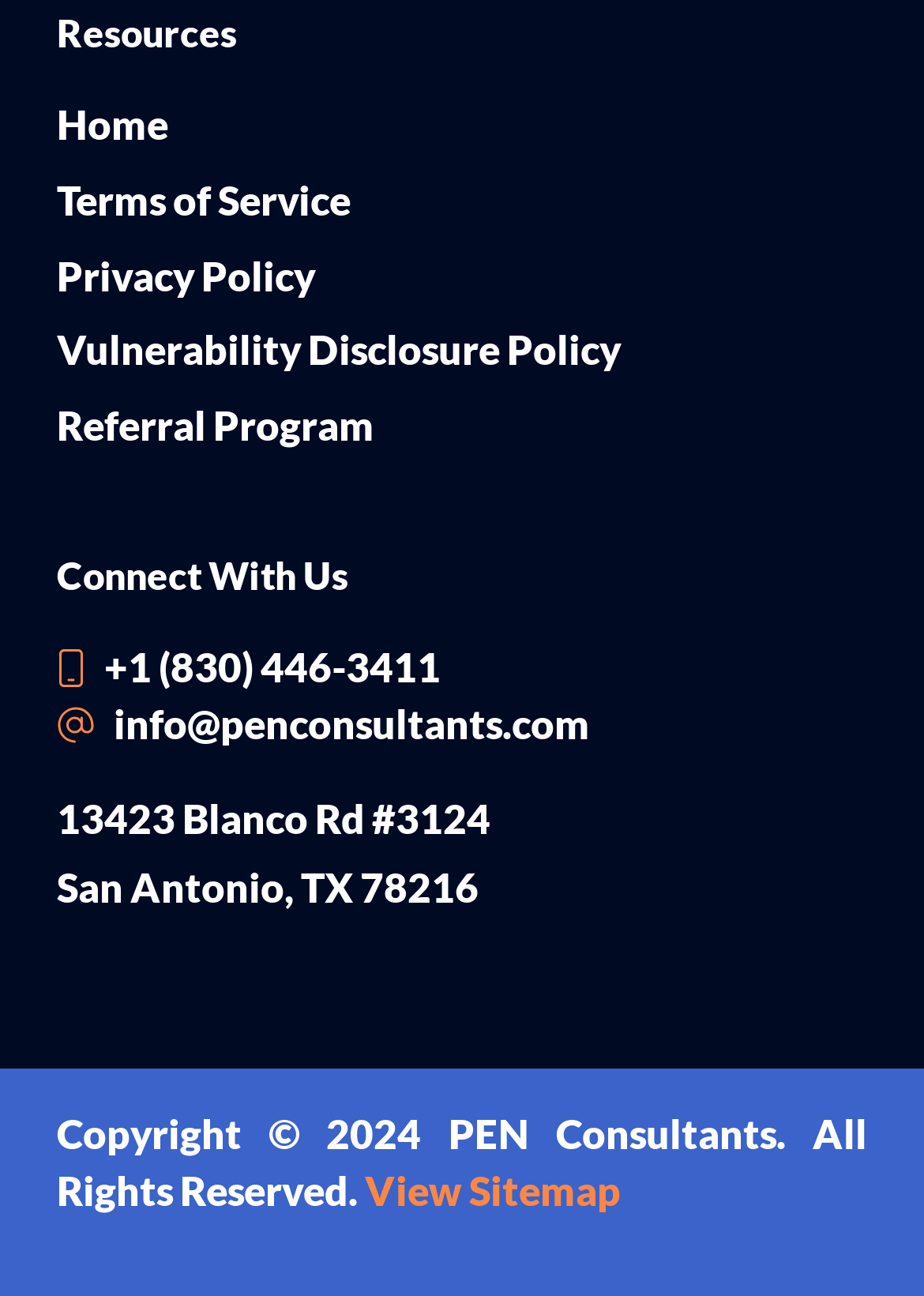Identify the bounding box coordinates of the HTML element based on this description: "info@penconsultants.com".

[0.062, 0.538, 0.638, 0.581]